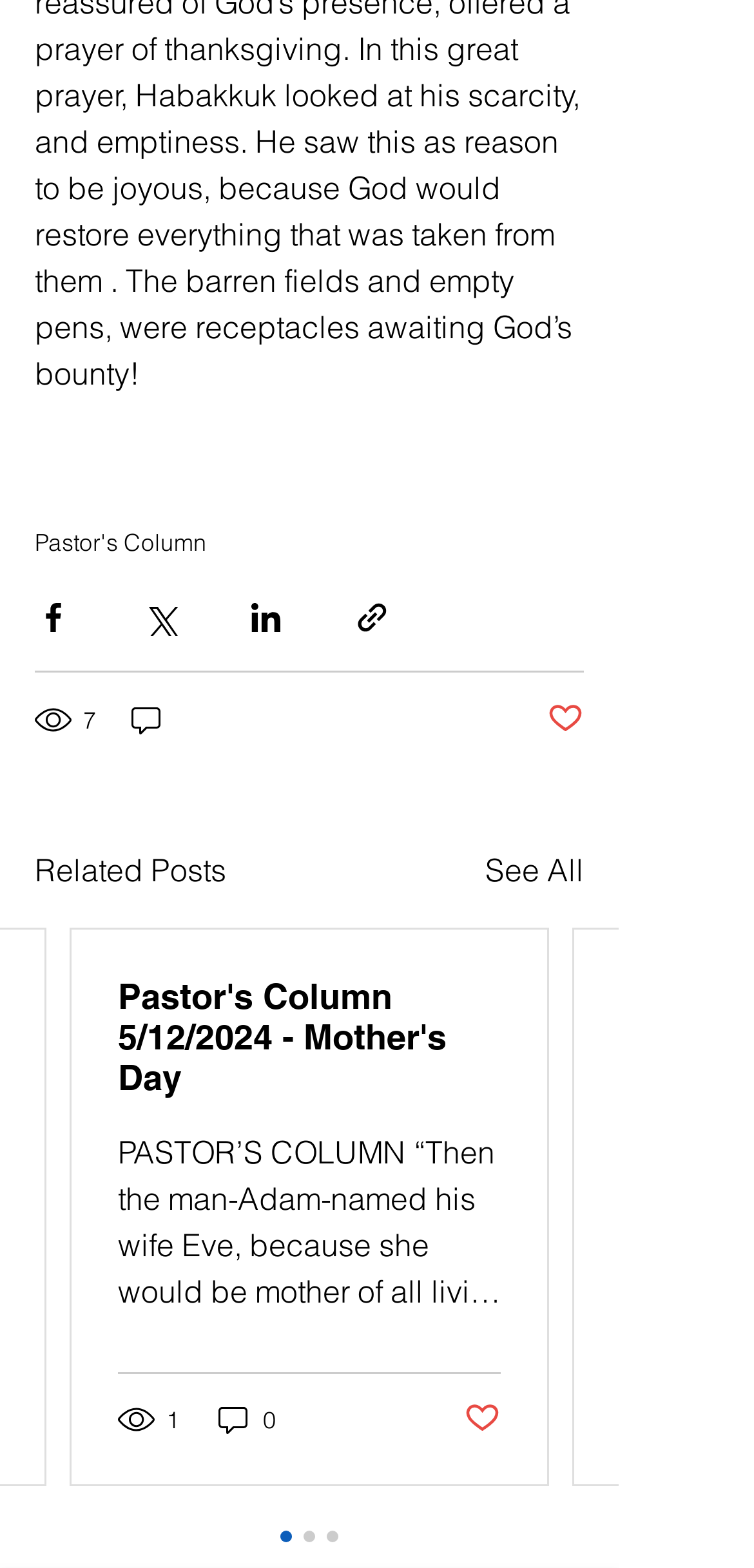Please answer the following question using a single word or phrase: 
How many comments does the first related post have?

0 comments